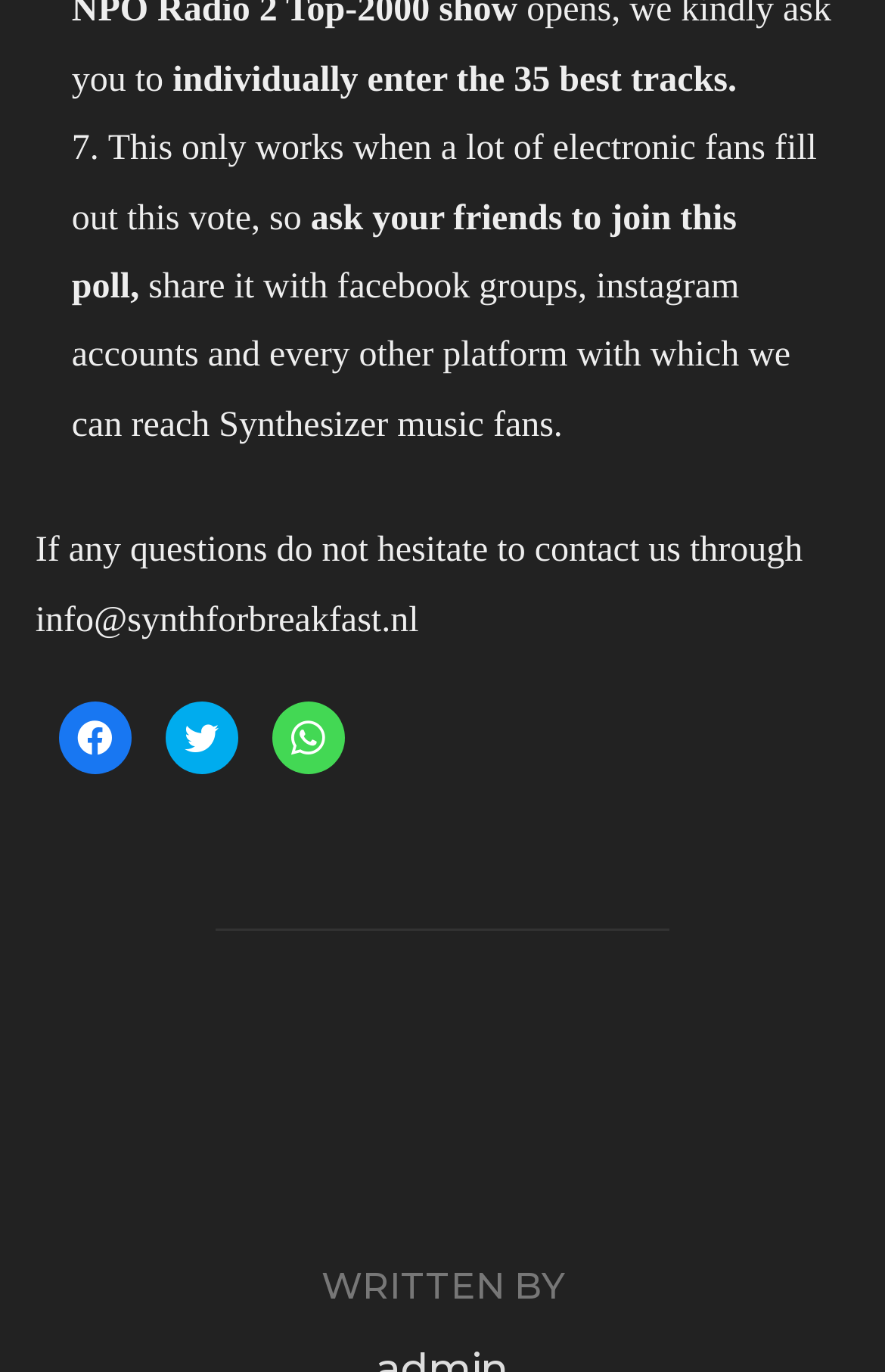What is the section title above the author's name?
From the details in the image, provide a complete and detailed answer to the question.

The section title above the author's name is 'POST AUTHOR', as indicated by the heading element with the text 'POST AUTHOR'.